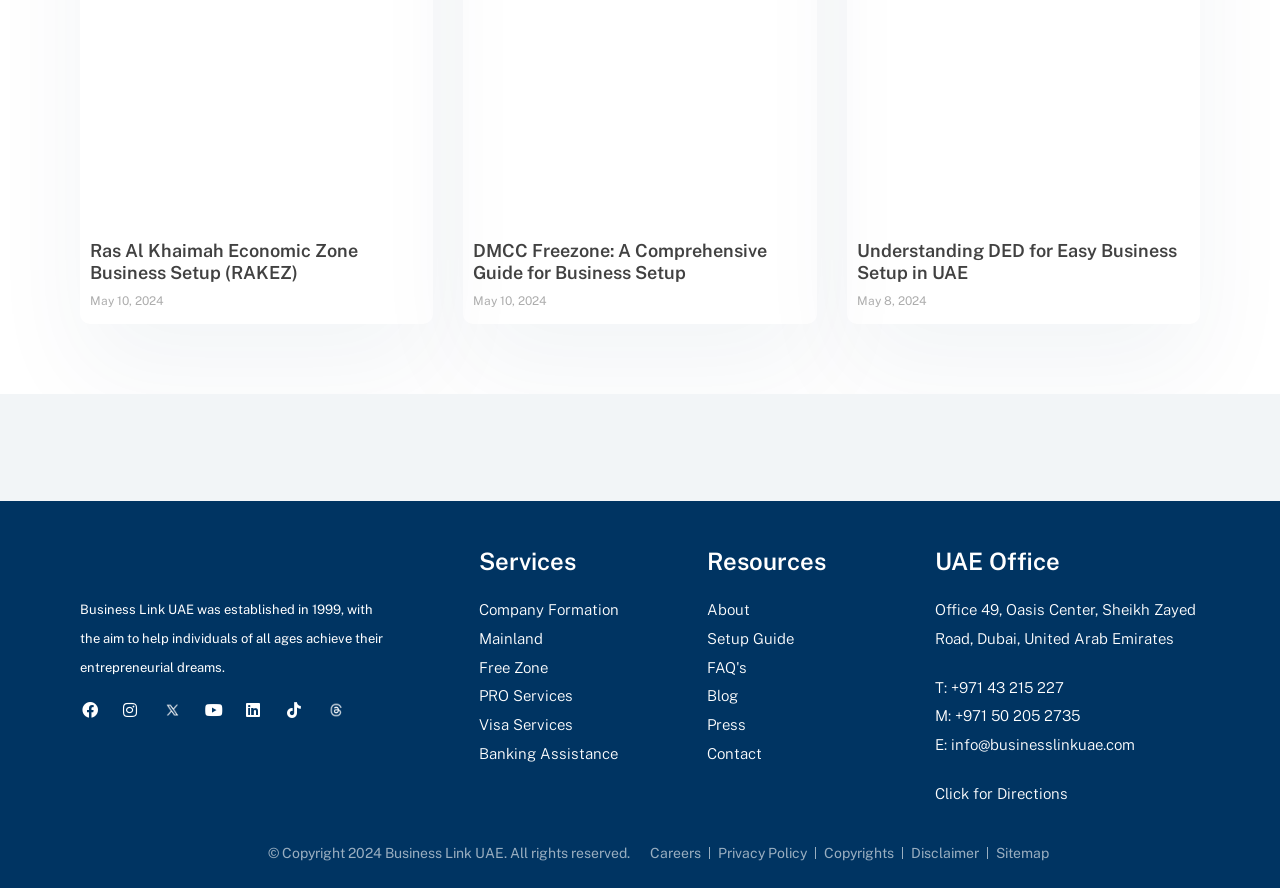Locate the bounding box coordinates of the region to be clicked to comply with the following instruction: "Contact Business Link UAE via email". The coordinates must be four float numbers between 0 and 1, in the form [left, top, right, bottom].

[0.73, 0.823, 0.938, 0.856]